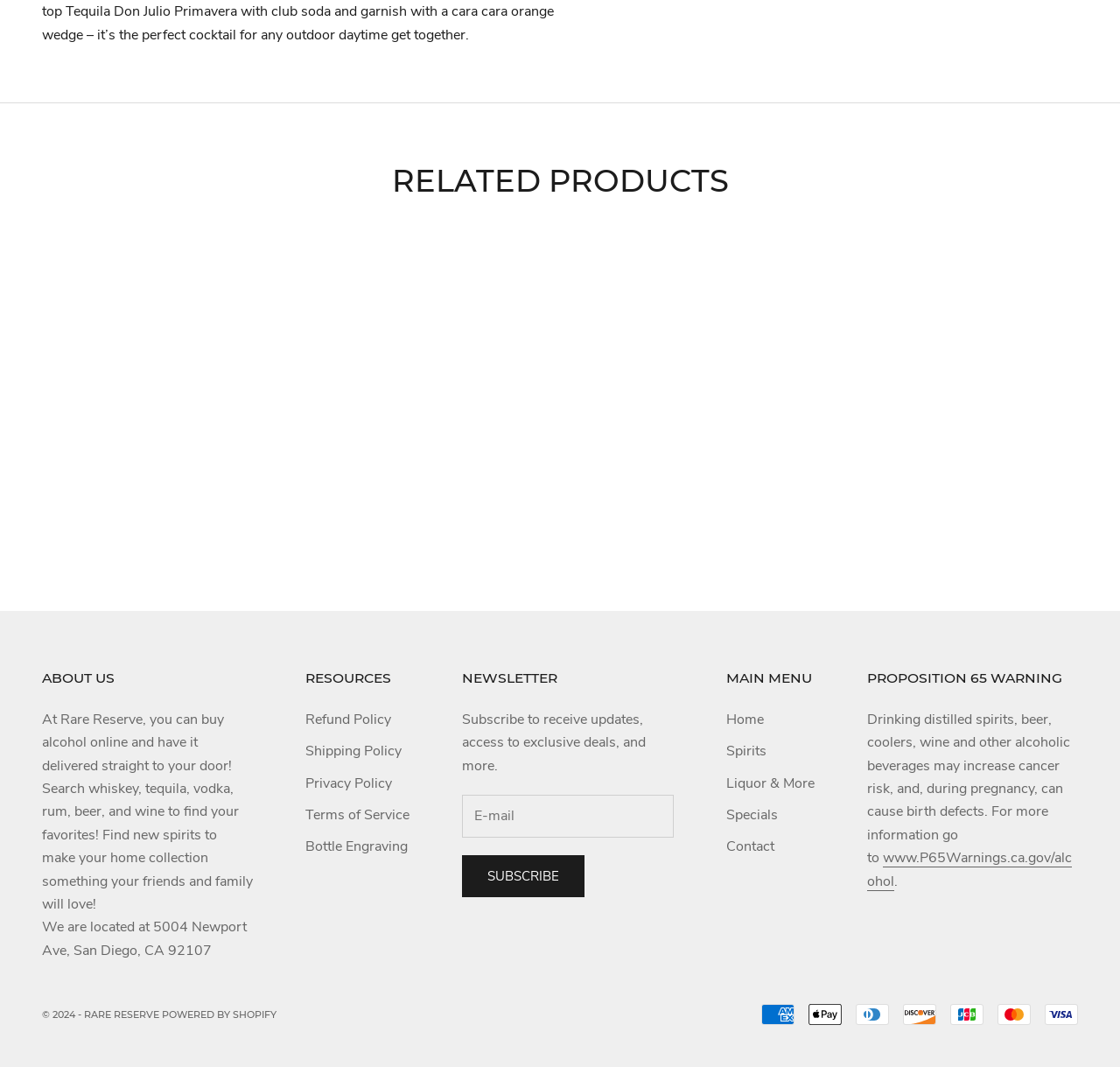Identify and provide the bounding box for the element described by: "Spirits".

[0.648, 0.695, 0.684, 0.713]